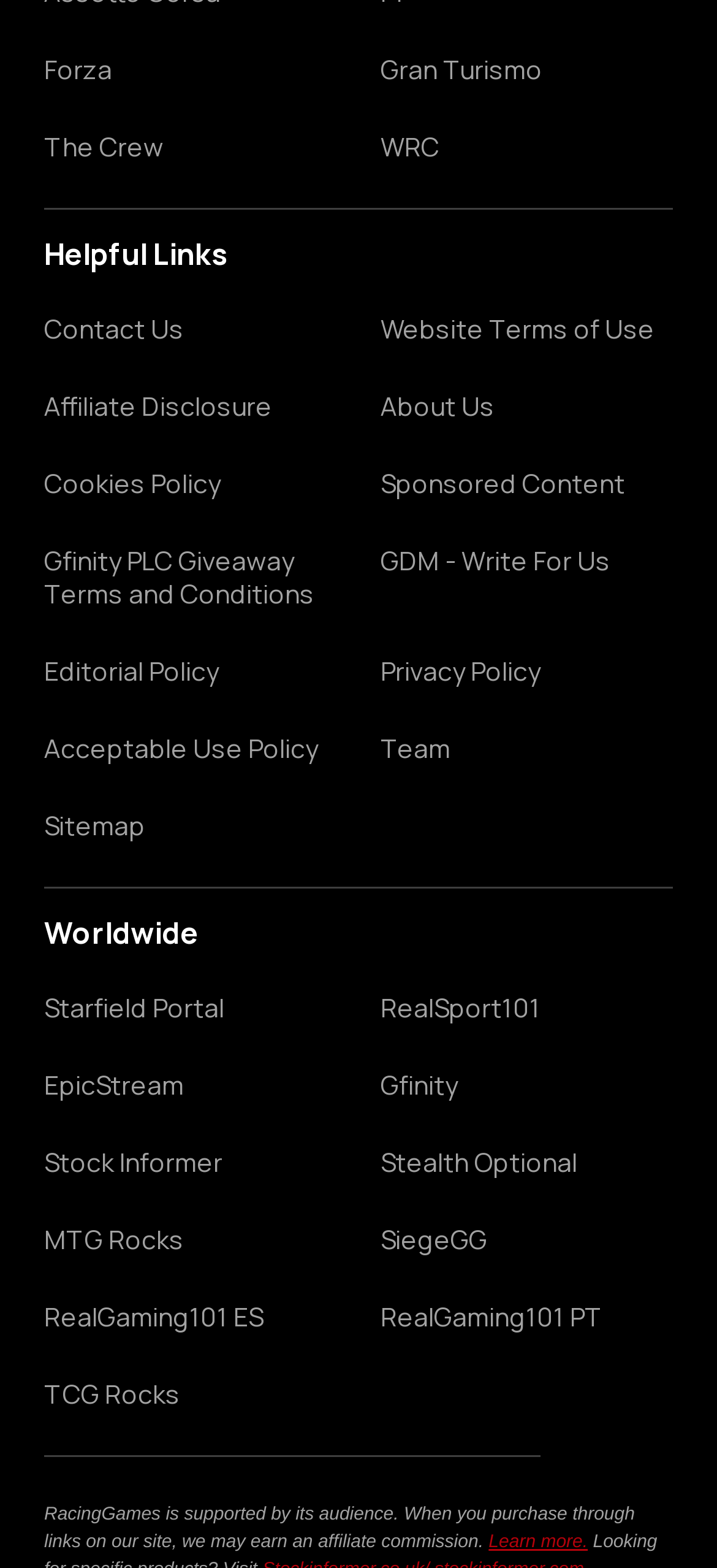Examine the screenshot and answer the question in as much detail as possible: What is the policy related to user data?

The website has a 'Privacy Policy' link, which suggests that it has a policy in place to handle user data and ensure user privacy.